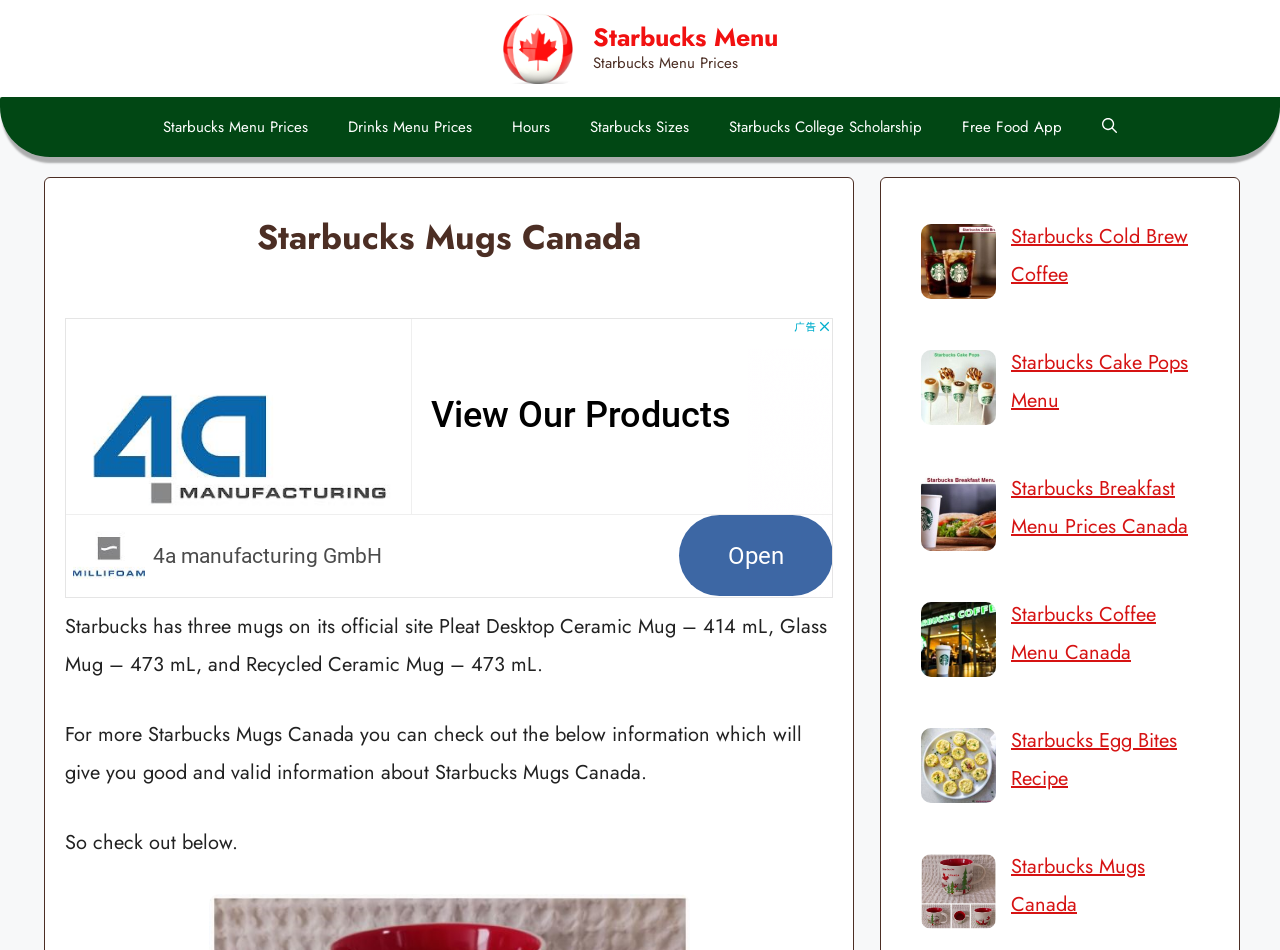Please provide the bounding box coordinates for the element that needs to be clicked to perform the following instruction: "Check out Starbucks Mugs Canada". The coordinates should be given as four float numbers between 0 and 1, i.e., [left, top, right, bottom].

[0.79, 0.896, 0.895, 0.967]